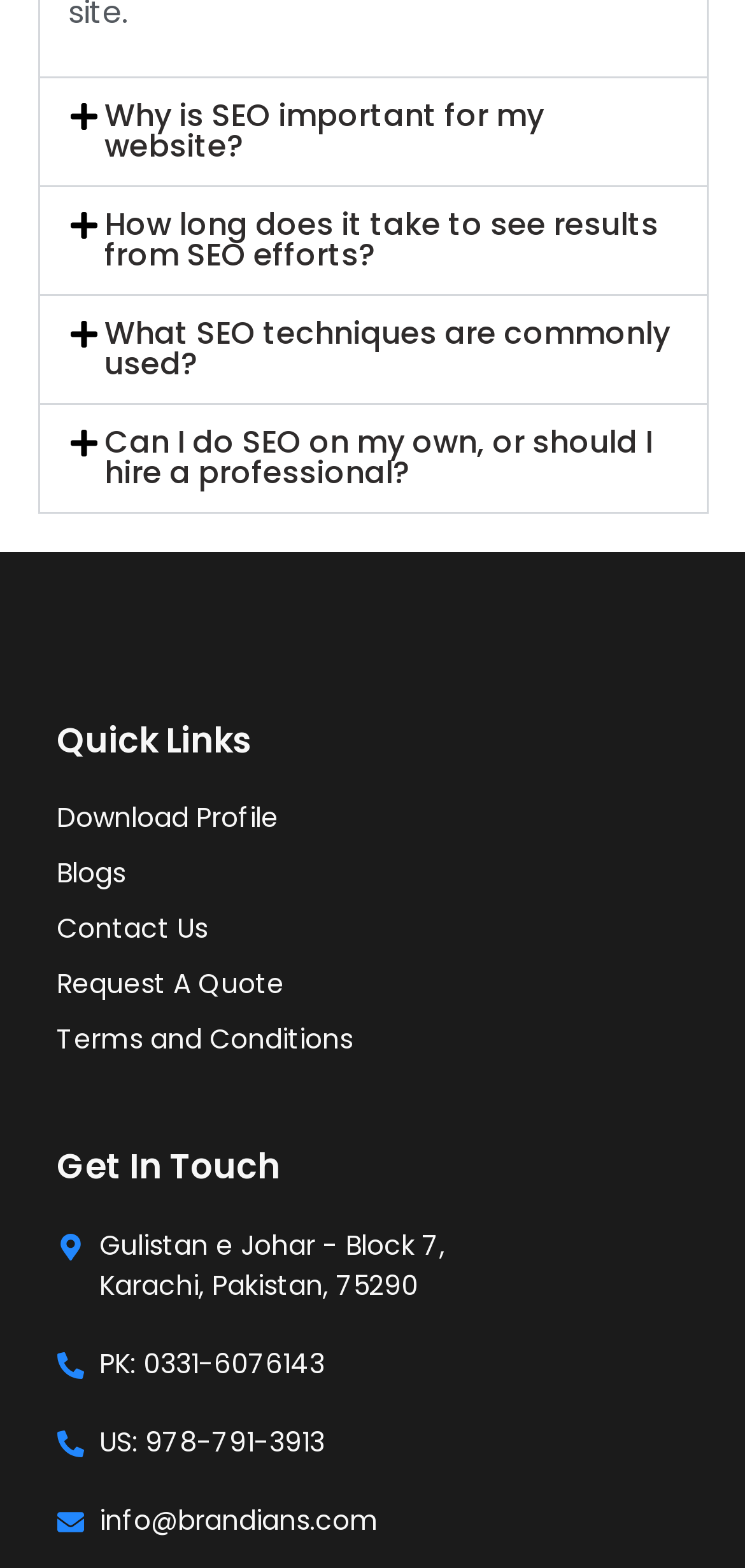Please indicate the bounding box coordinates of the element's region to be clicked to achieve the instruction: "Click on 'Request A Quote'". Provide the coordinates as four float numbers between 0 and 1, i.e., [left, top, right, bottom].

[0.076, 0.615, 0.924, 0.641]